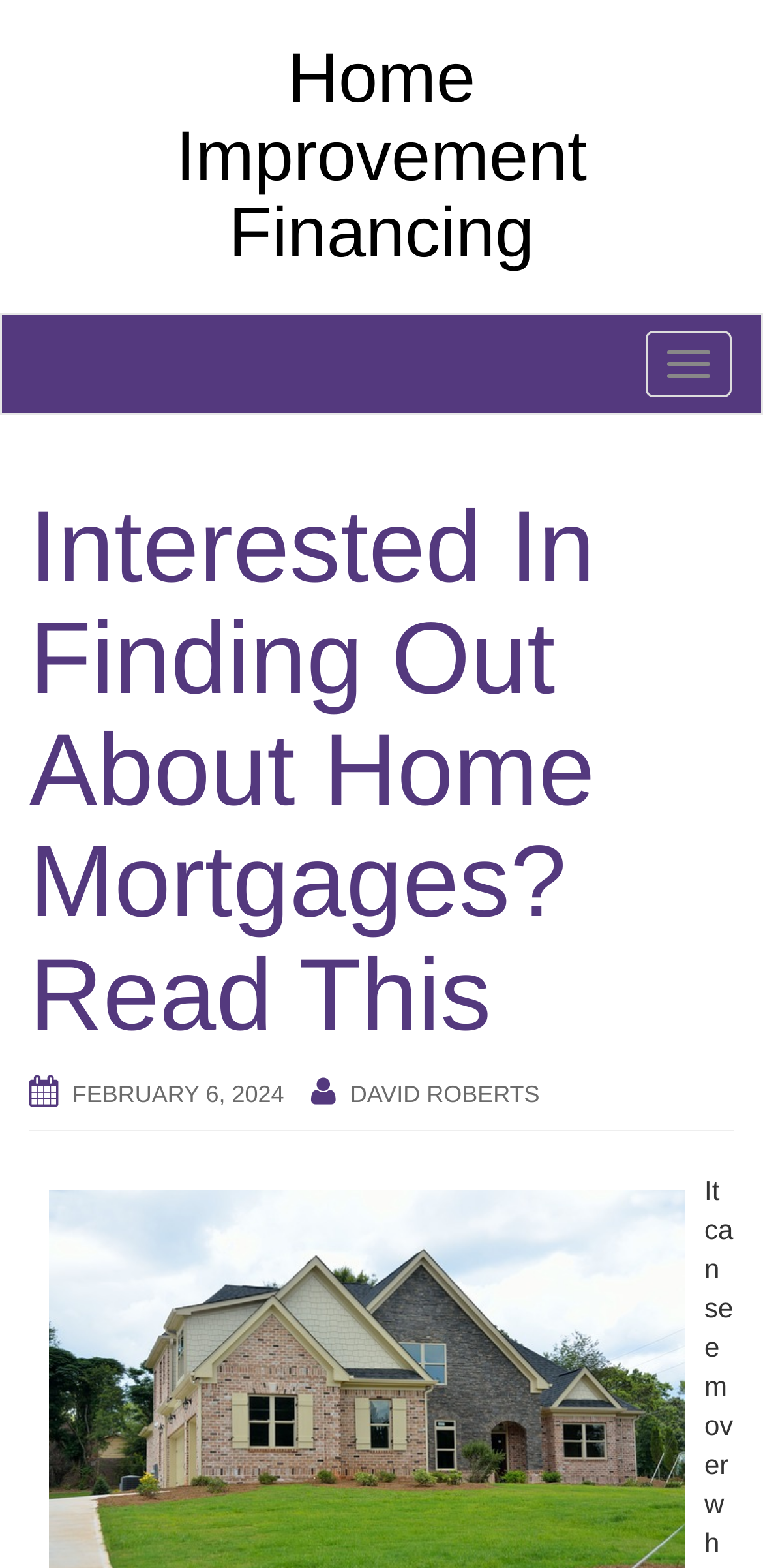What is the category of the article?
Look at the screenshot and respond with one word or a short phrase.

Home Improvement Financing